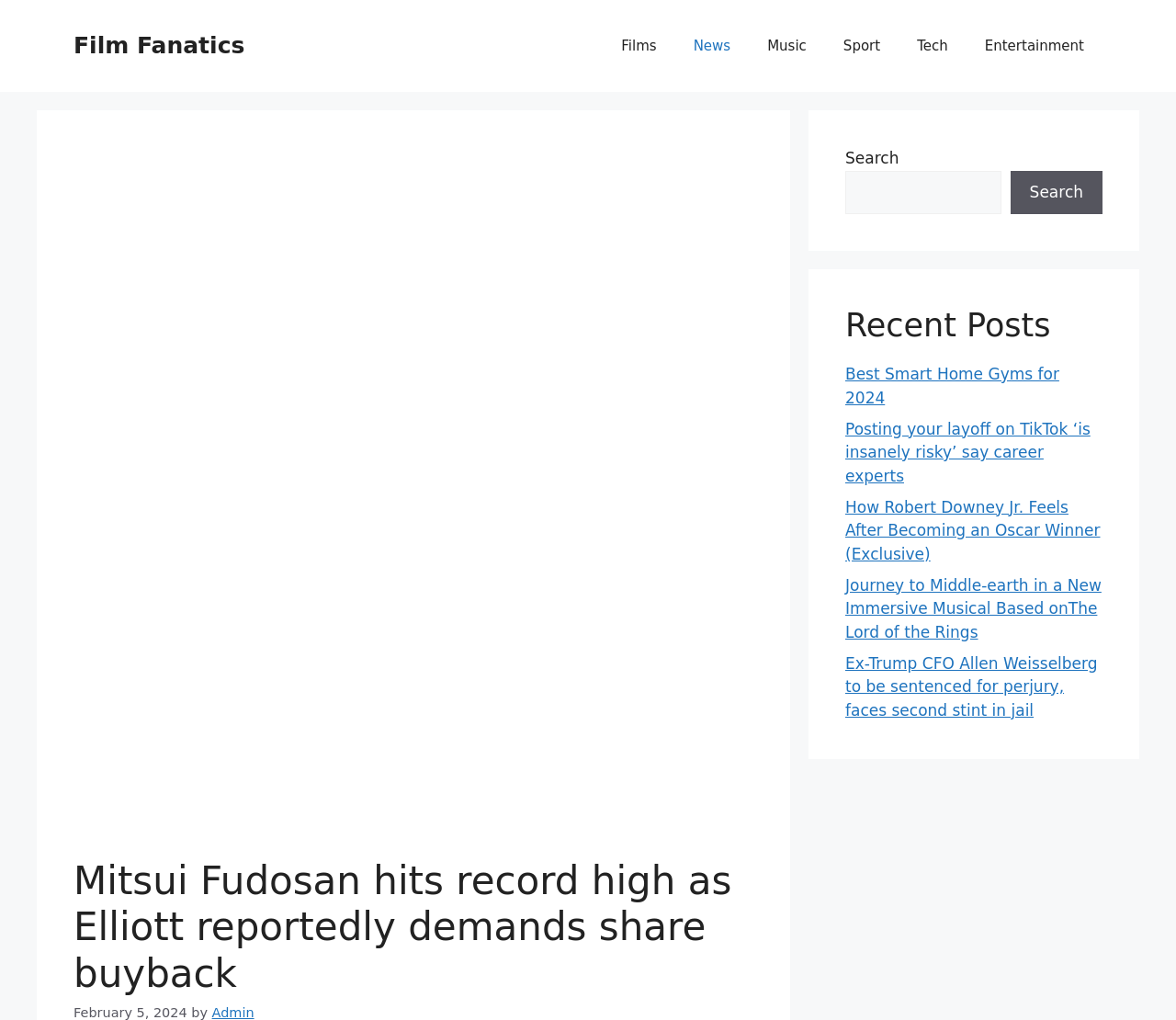Locate the bounding box coordinates of the element that should be clicked to fulfill the instruction: "Read about Best Smart Home Gyms for 2024".

[0.719, 0.358, 0.901, 0.399]